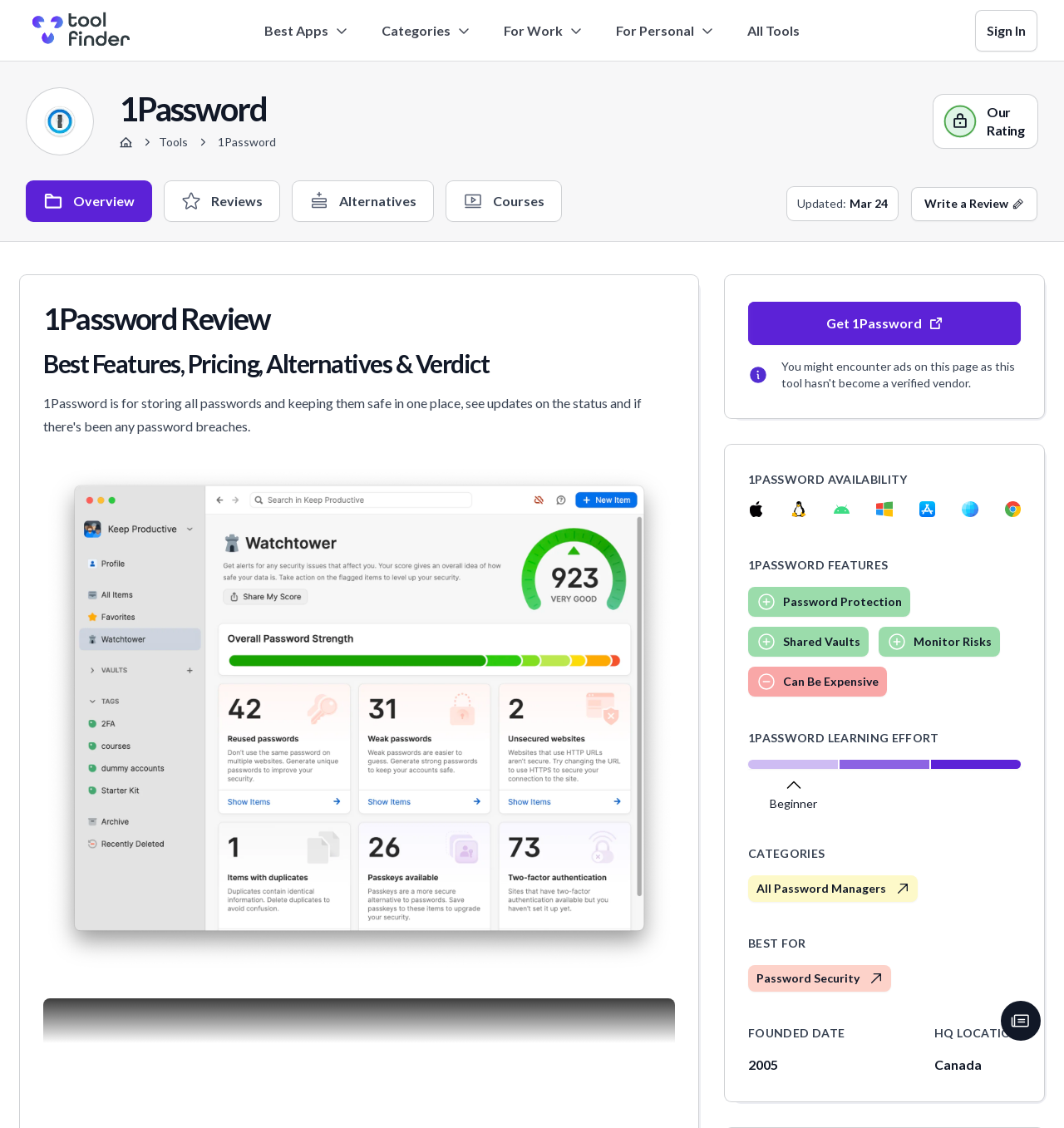What is the rating system used on the website?
Respond to the question with a single word or phrase according to the image.

Score